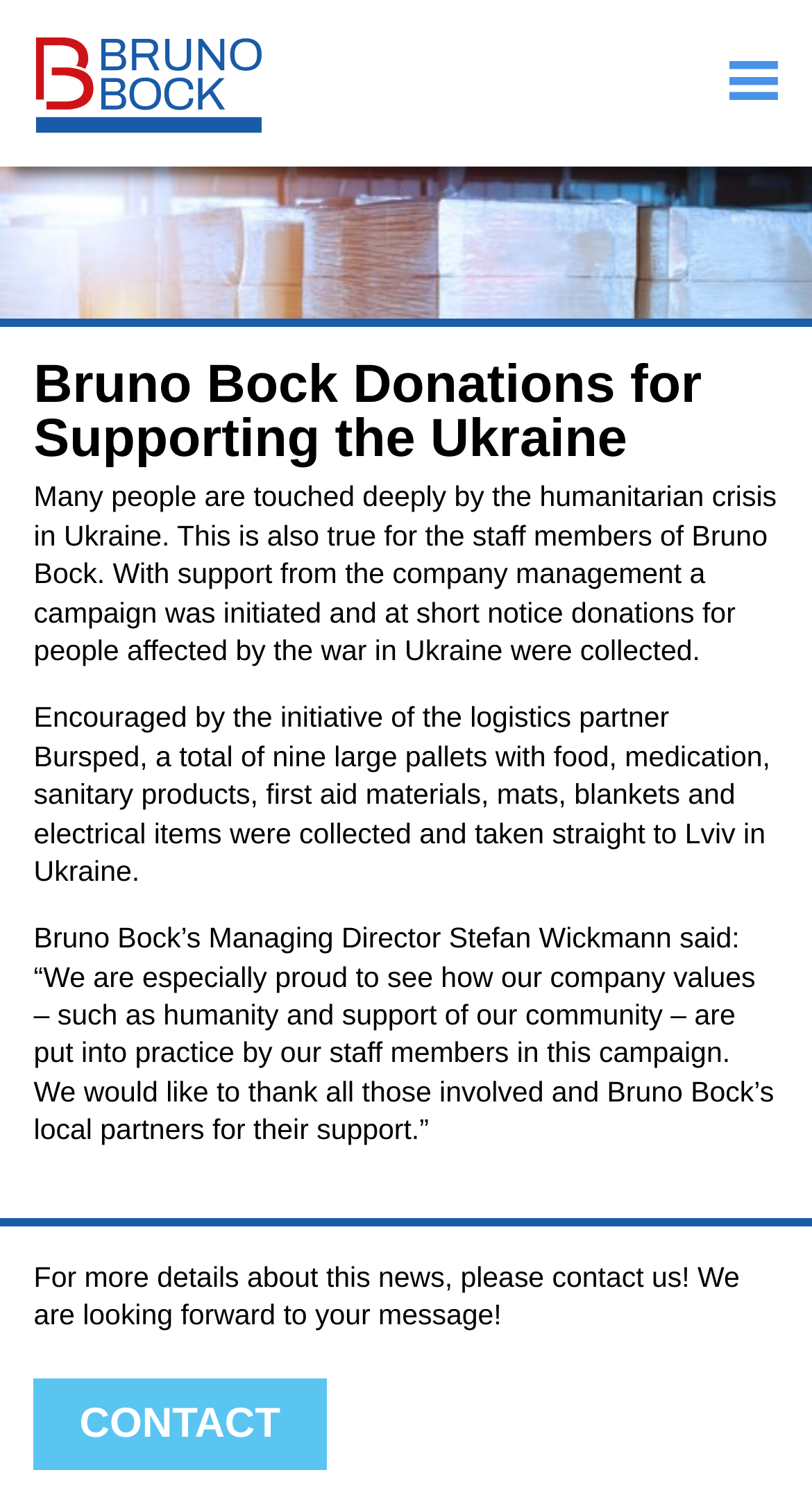Mark the bounding box of the element that matches the following description: "Contact".

[0.042, 0.912, 0.402, 0.973]